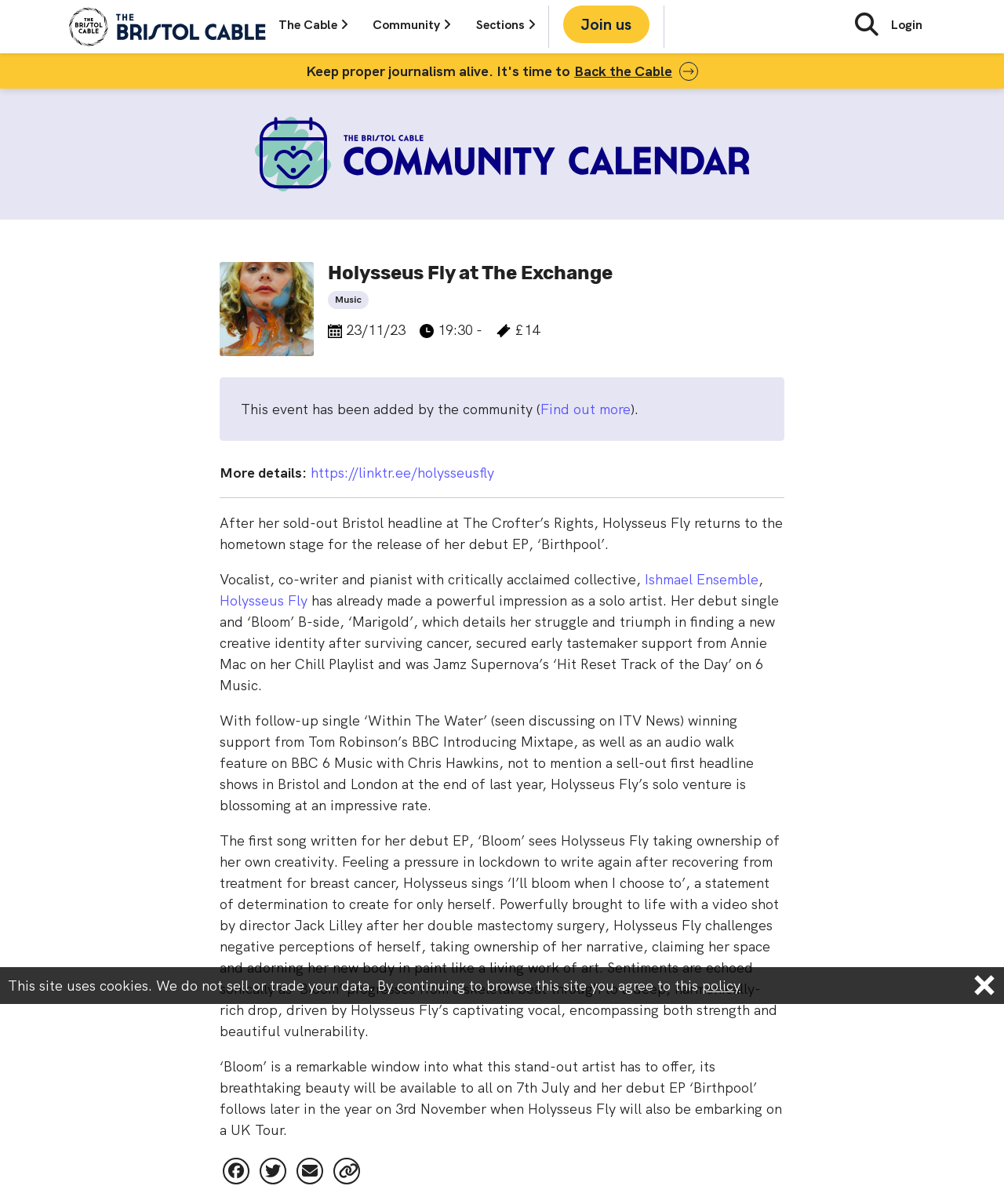What is the date of the event?
Answer the question with detailed information derived from the image.

The date of the event is obtained from the static text '23/11/23' which is located near the top of the webpage, providing information about the event schedule.